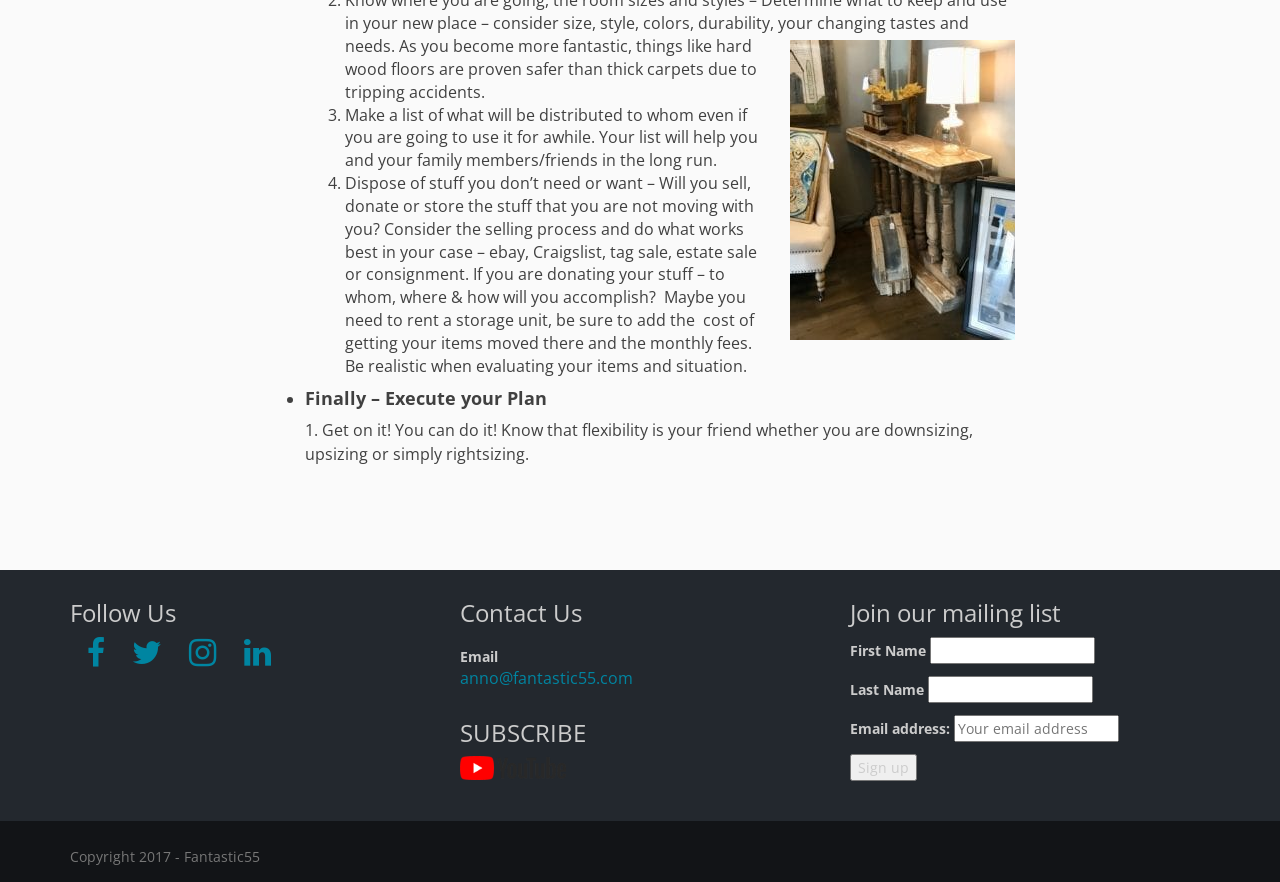For the given element description anno@fantastic55.com, determine the bounding box coordinates of the UI element. The coordinates should follow the format (top-left x, top-left y, bottom-right x, bottom-right y) and be within the range of 0 to 1.

[0.359, 0.756, 0.495, 0.781]